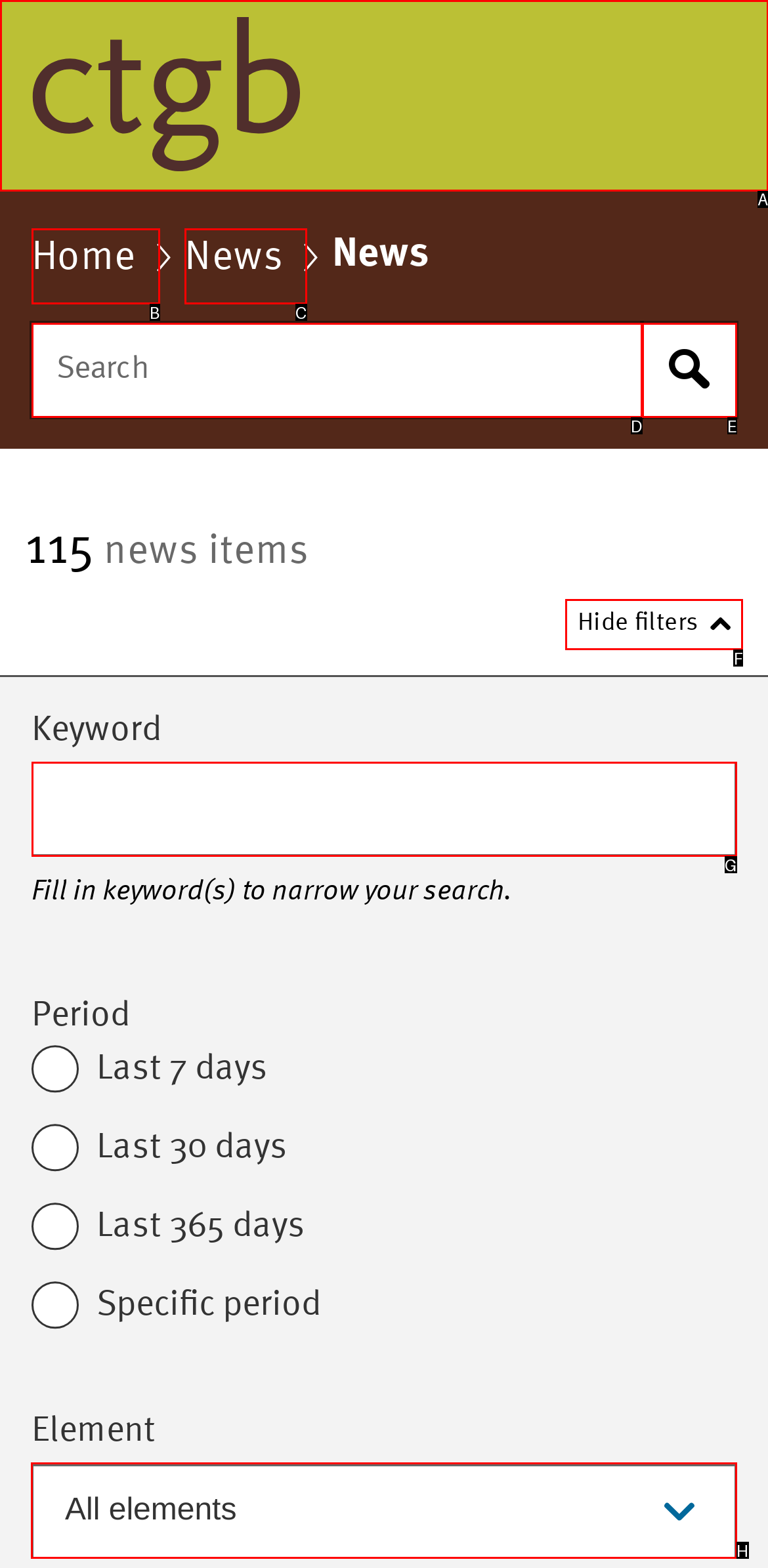Choose the letter of the option that needs to be clicked to perform the task: Choose an element for news. Answer with the letter.

H